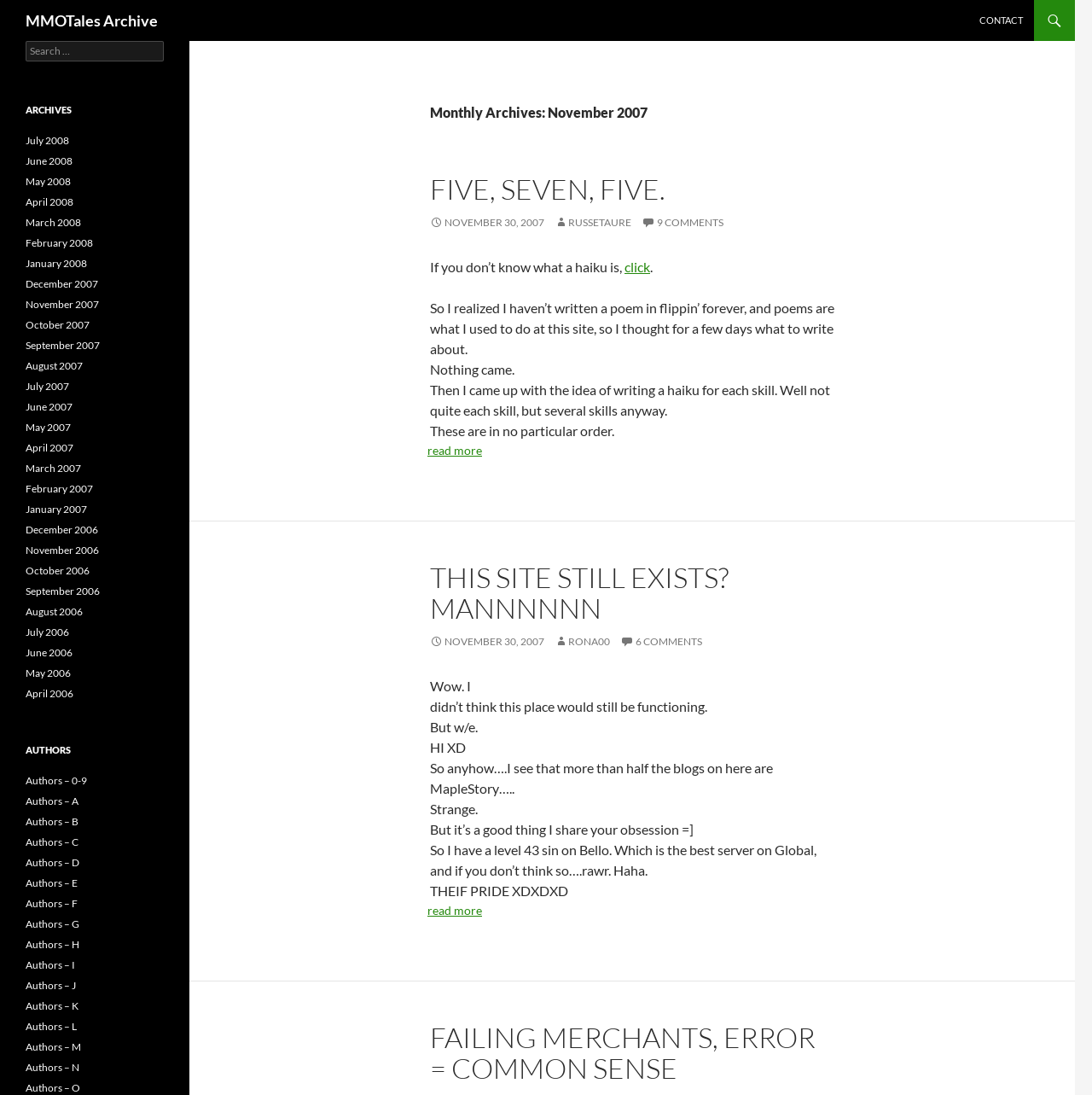What is the purpose of the search box?
Answer with a single word or short phrase according to what you see in the image.

To search the site